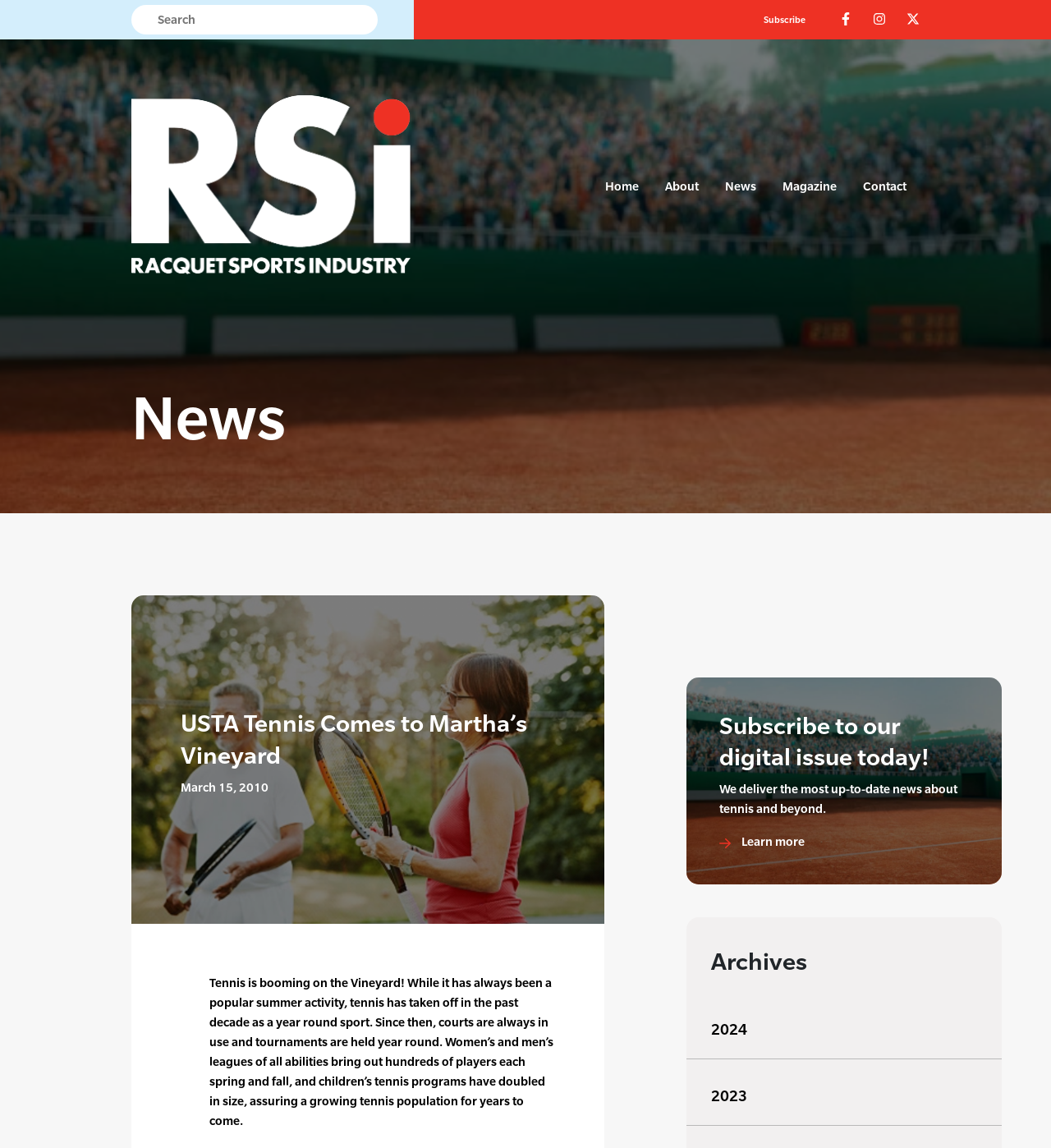Identify the bounding box for the UI element described as: "Our Team". The coordinates should be four float numbers between 0 and 1, i.e., [left, top, right, bottom].

None